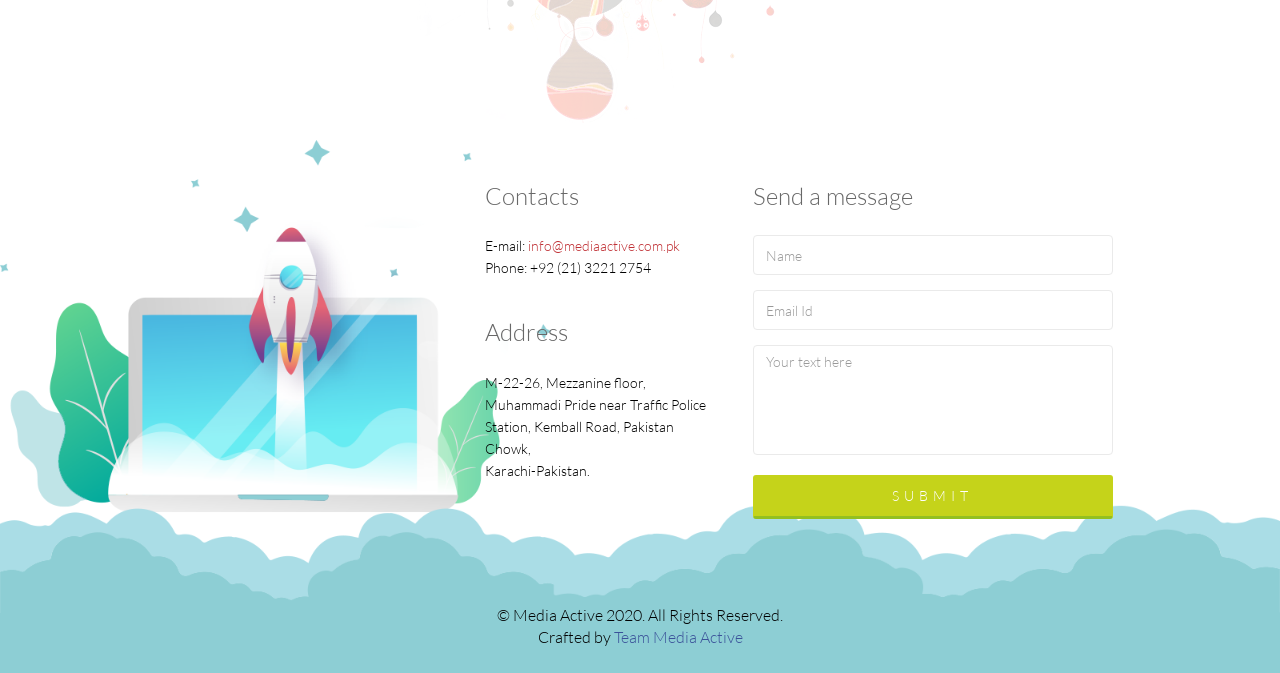From the image, can you give a detailed response to the question below:
What is the phone number to contact?

The phone number can be found in the 'Contacts' section, where it is listed as 'Phone:' followed by the number '+92 (21) 3221 2754'.